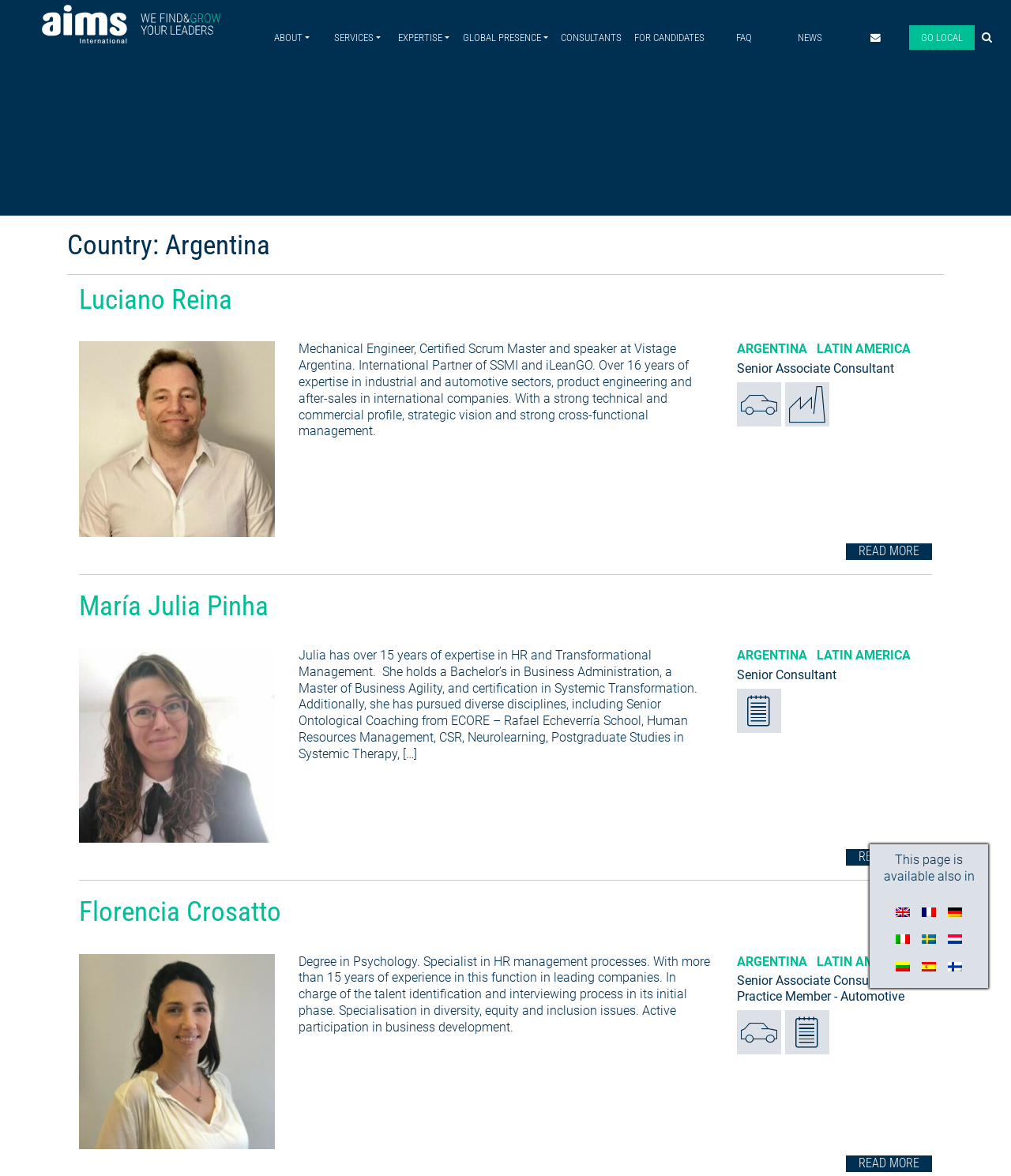Use one word or a short phrase to answer the question provided: 
What is the country of the archives?

Argentina